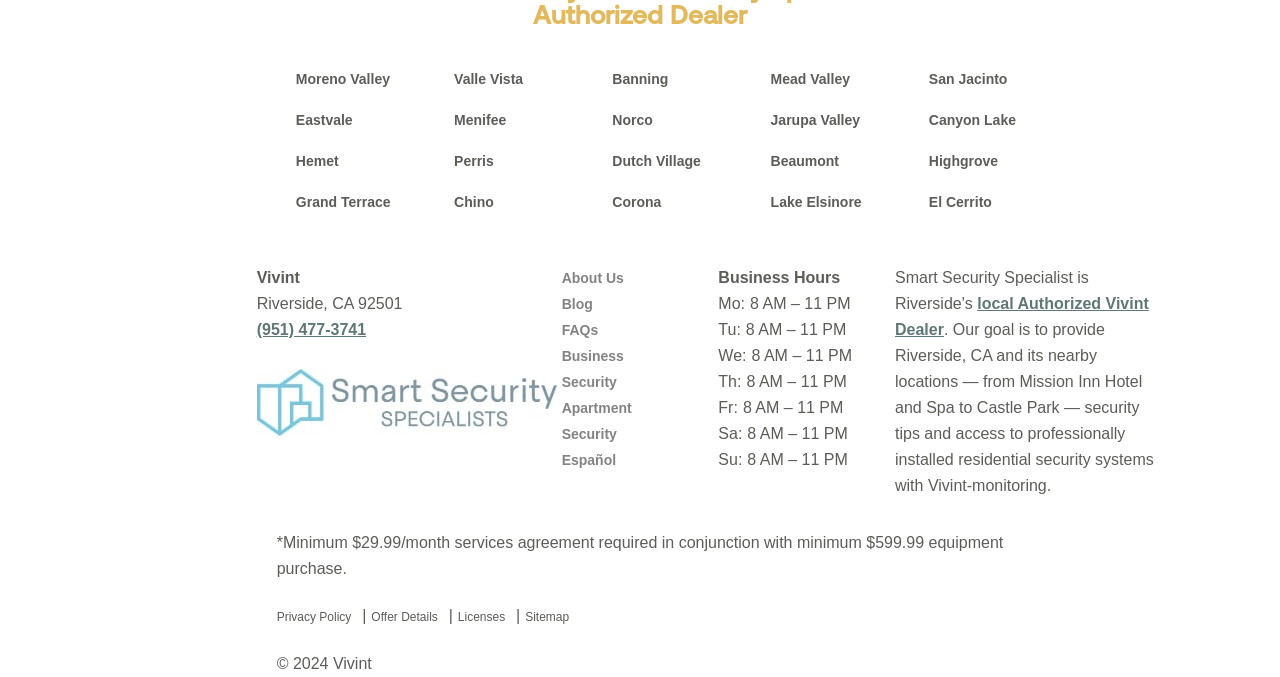Identify the bounding box coordinates of the area that should be clicked in order to complete the given instruction: "Click on Moreno Valley". The bounding box coordinates should be four float numbers between 0 and 1, i.e., [left, top, right, bottom].

[0.231, 0.104, 0.305, 0.128]